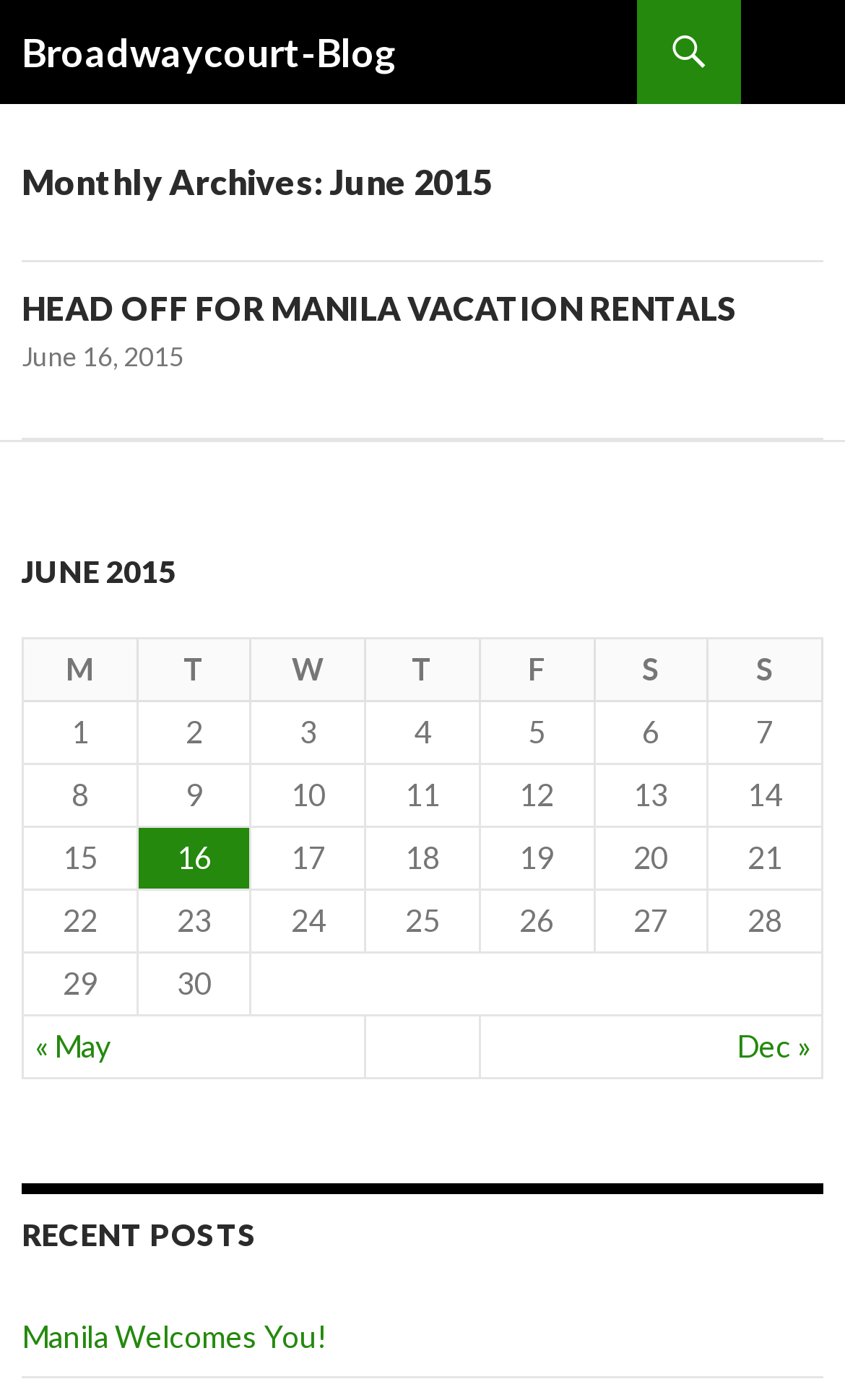How many columns are in the table?
Provide a detailed and well-explained answer to the question.

The table has 7 columns, which can be determined by counting the number of column headers. The column headers are 'M', 'T', 'W', 'T', 'F', 'S', and 'S'.